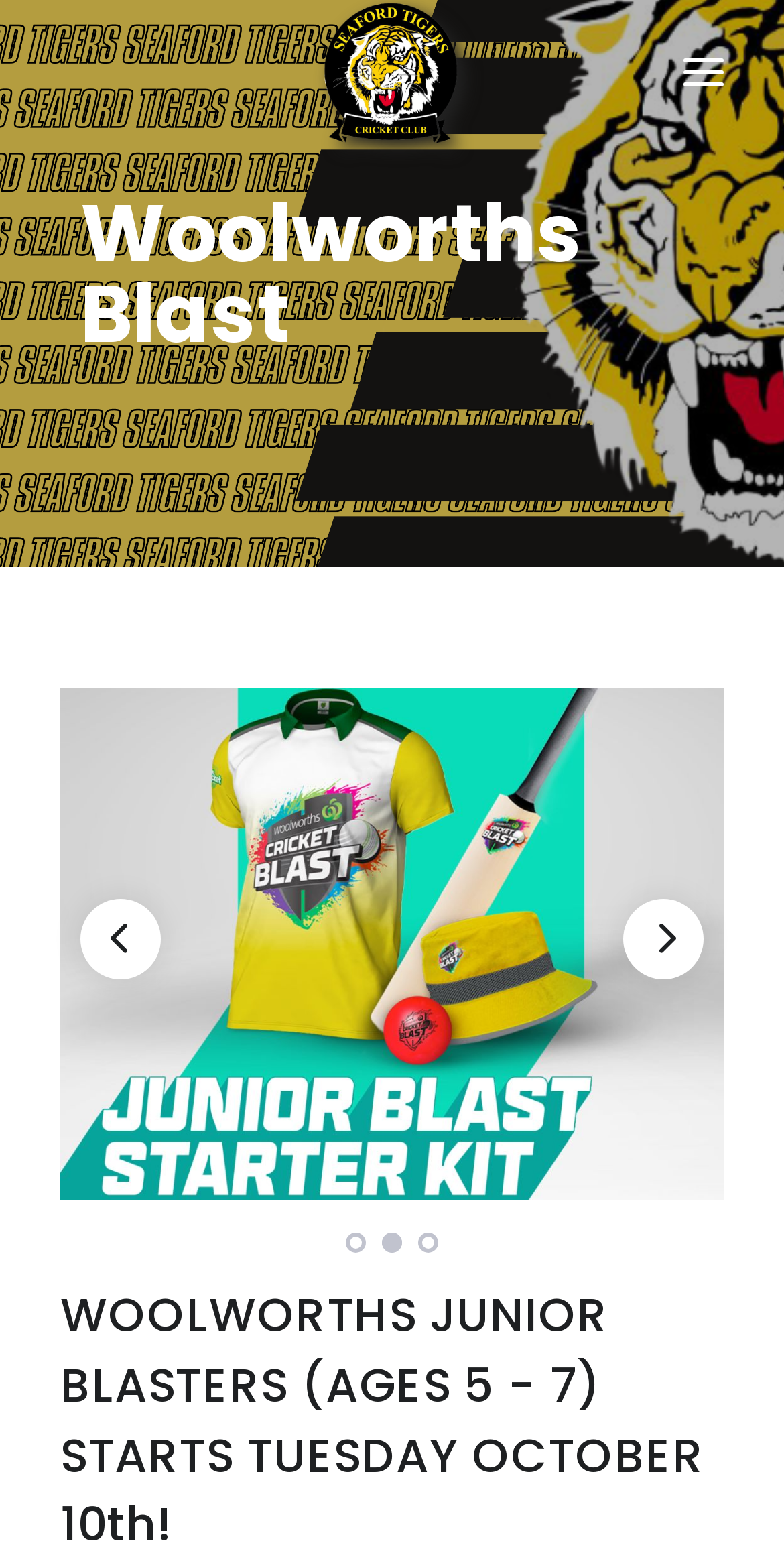Locate the bounding box coordinates of the clickable area needed to fulfill the instruction: "View the Club Policies page".

[0.128, 0.264, 0.341, 0.288]